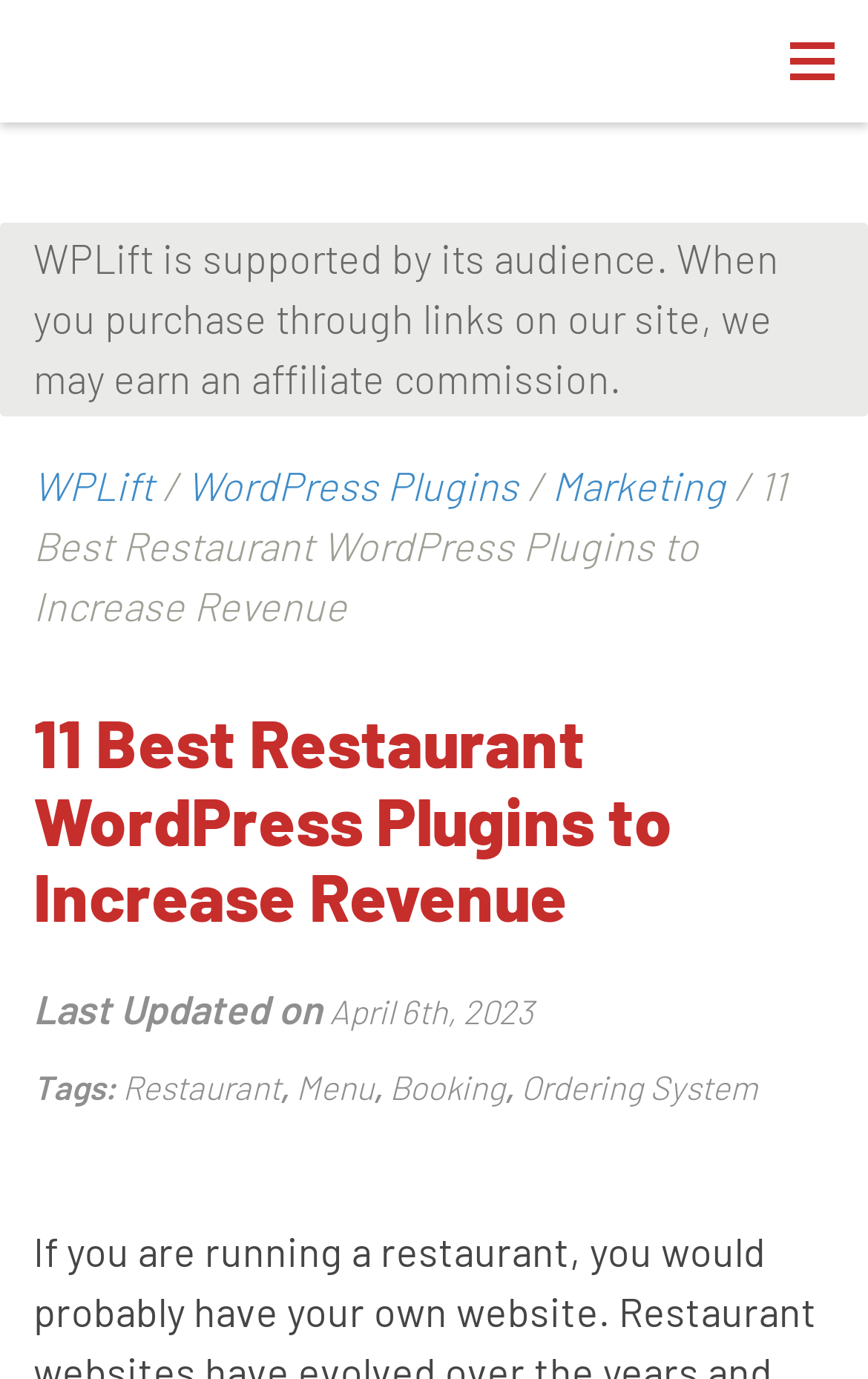Identify the bounding box coordinates for the element you need to click to achieve the following task: "Learn about Restaurant". The coordinates must be four float values ranging from 0 to 1, formatted as [left, top, right, bottom].

[0.141, 0.773, 0.323, 0.802]